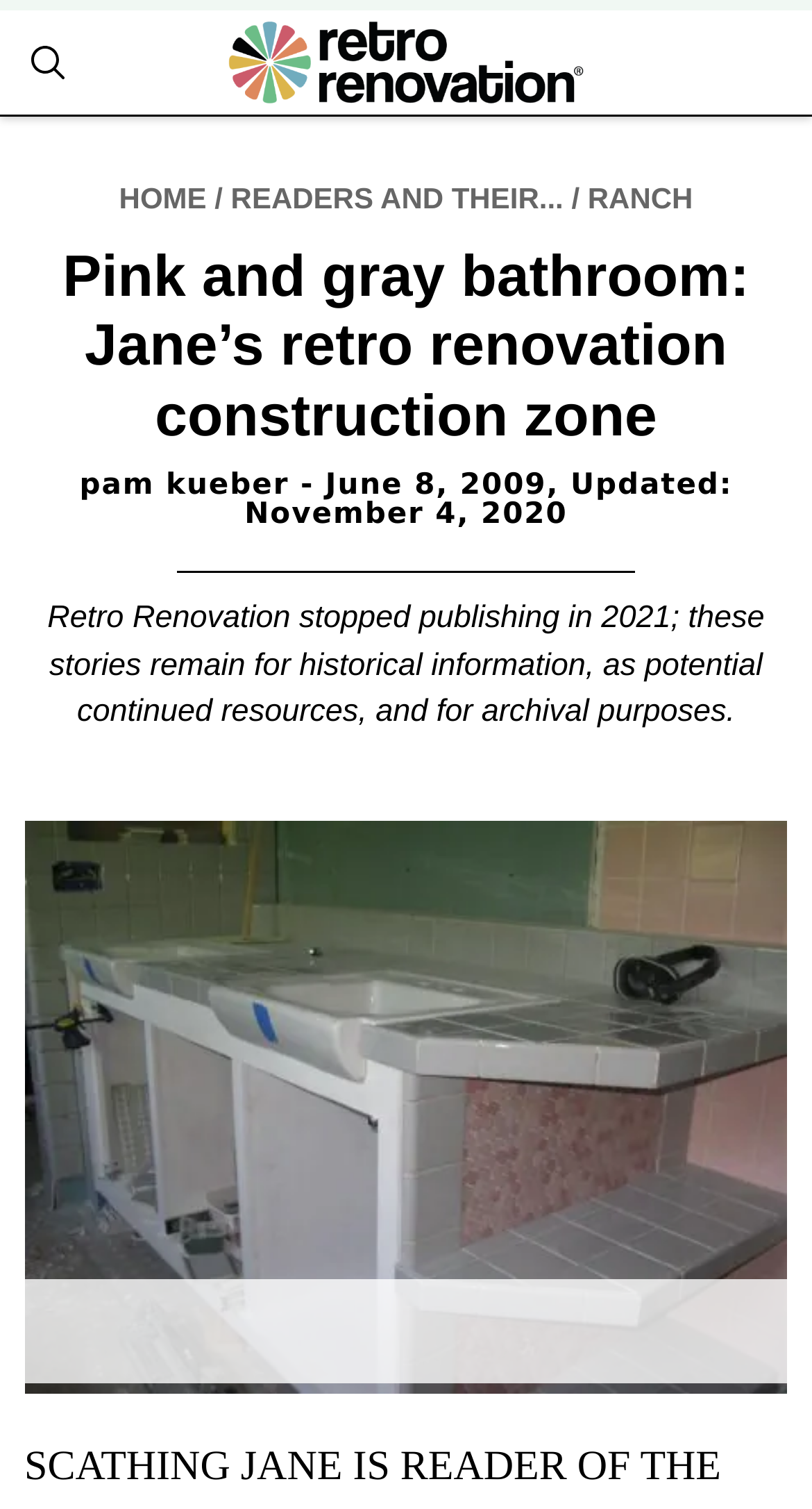Explain the contents of the webpage comprehensively.

The webpage is about a retro renovation project, specifically a pink and gray bathroom renovation by Jane. At the top left corner, there are four links to skip to different sections of the page: primary navigation, main content, primary sidebar, and footer. 

Below these links, there is a logo of "Retro Renovation" with a link to the website's homepage. To the right of the logo, there is a tagline "Remodel & decorate in Mid Century Style". 

The main navigation menu is located below the logo, with links to "HOME", "READERS AND THEIR...", and "RANCH". The "RANCH" link is followed by a header section that takes up most of the page's width. 

Within the header section, there is a heading that reads "Pink and gray bathroom: Jane’s retro renovation construction zone". Below the heading, there is information about the author, "pam kueber", and the date of publication, "June 8, 2009", with an update note "November 4, 2020". 

Further down, there is a notice that "Retro Renovation stopped publishing in 2021; these stories remain for historical information, as potential continued resources, and for archival purposes." 

The main content of the page is accompanied by an image of a vanity tile in double sinks, which takes up most of the page's width. At the bottom of the page, there is an advertisement iframe.